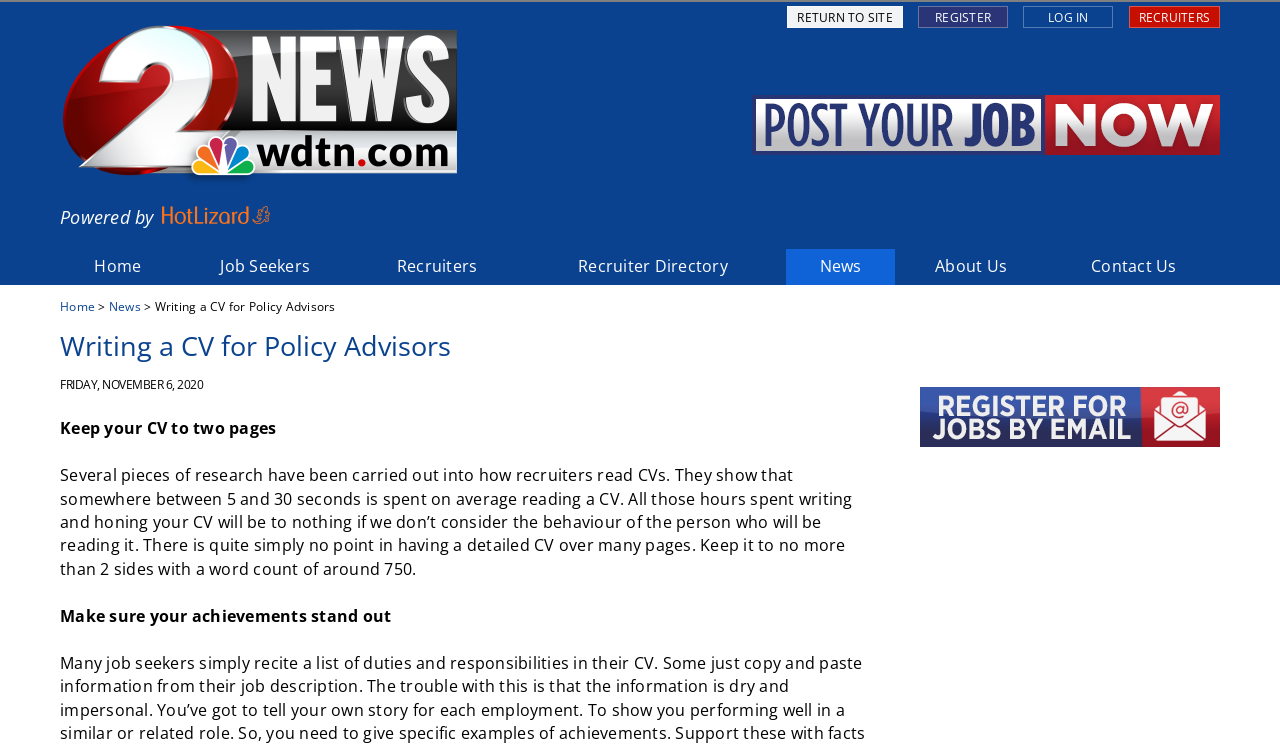What is the recommended word count for a CV?
Can you give a detailed and elaborate answer to the question?

The webpage suggests that a CV should be kept to no more than 2 sides with a word count of around 750. This is mentioned in the paragraph that starts with 'Several pieces of research have been carried out into how recruiters read CVs'.